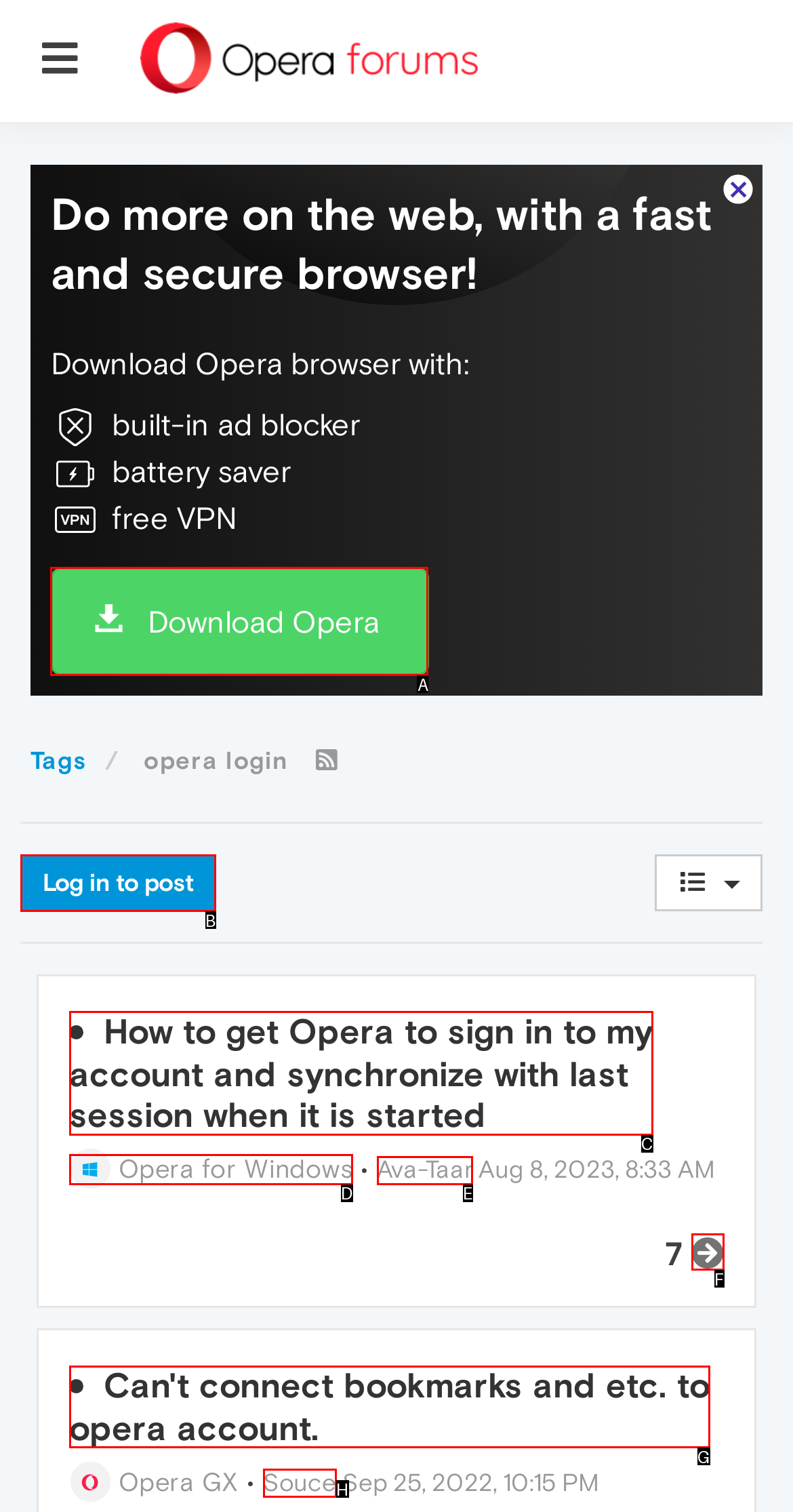Select the letter associated with the UI element you need to click to perform the following action: Click the download button
Reply with the correct letter from the options provided.

A